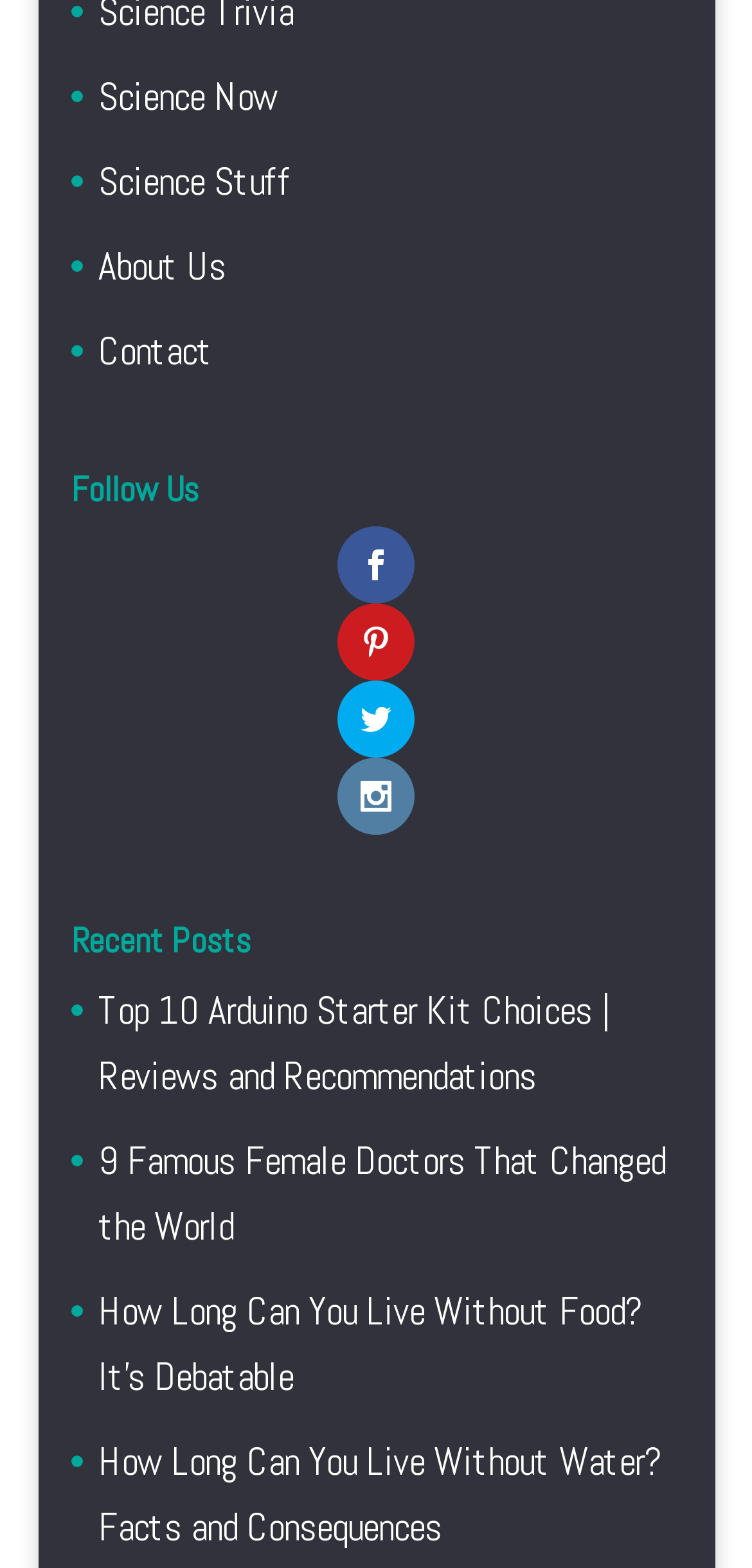Provide the bounding box coordinates for the area that should be clicked to complete the instruction: "Read Top 10 Arduino Starter Kit Choices".

[0.131, 0.629, 0.813, 0.702]